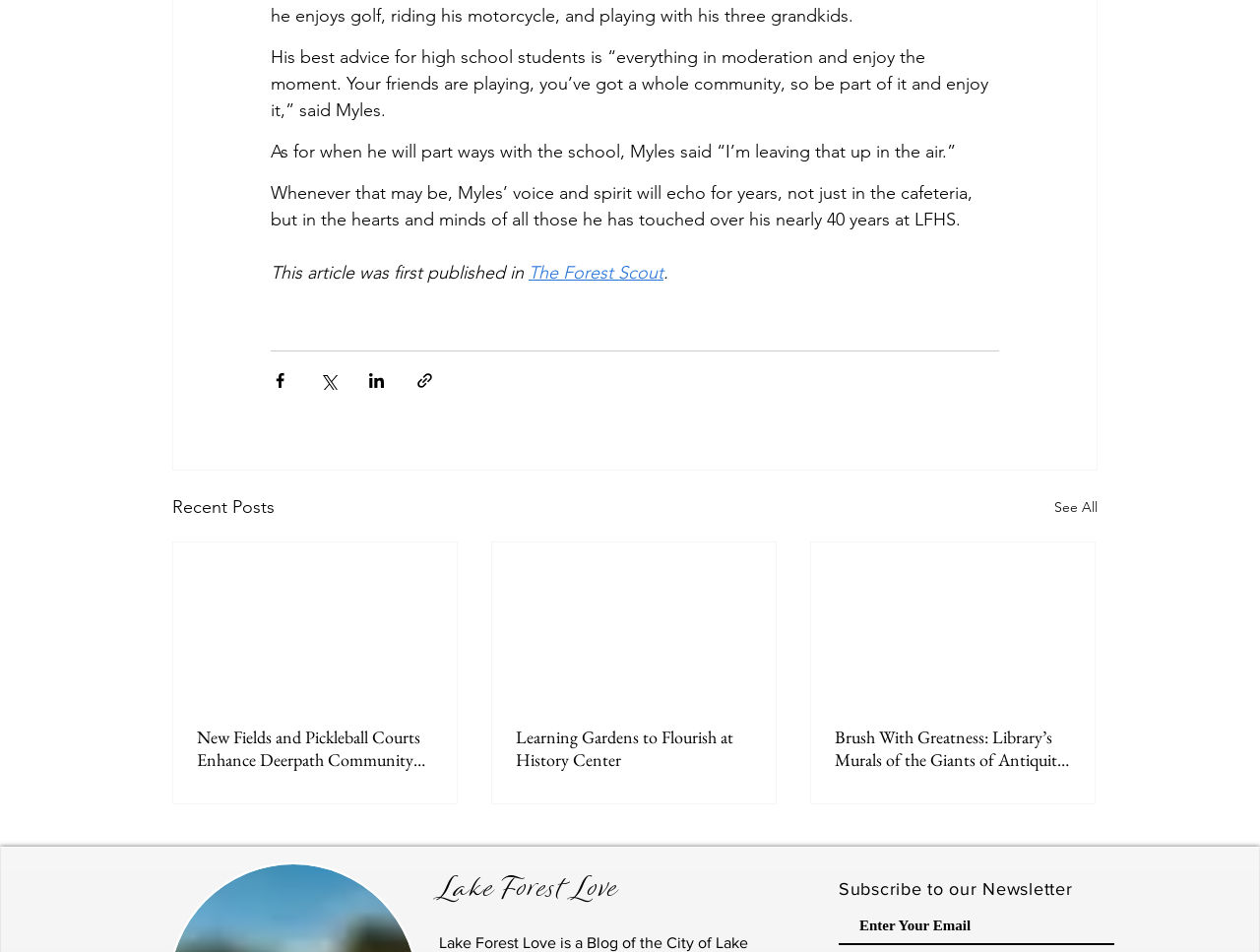Kindly determine the bounding box coordinates for the area that needs to be clicked to execute this instruction: "Read New Fields and Pickleball Courts Enhance Deerpath Community Park article".

[0.156, 0.762, 0.344, 0.809]